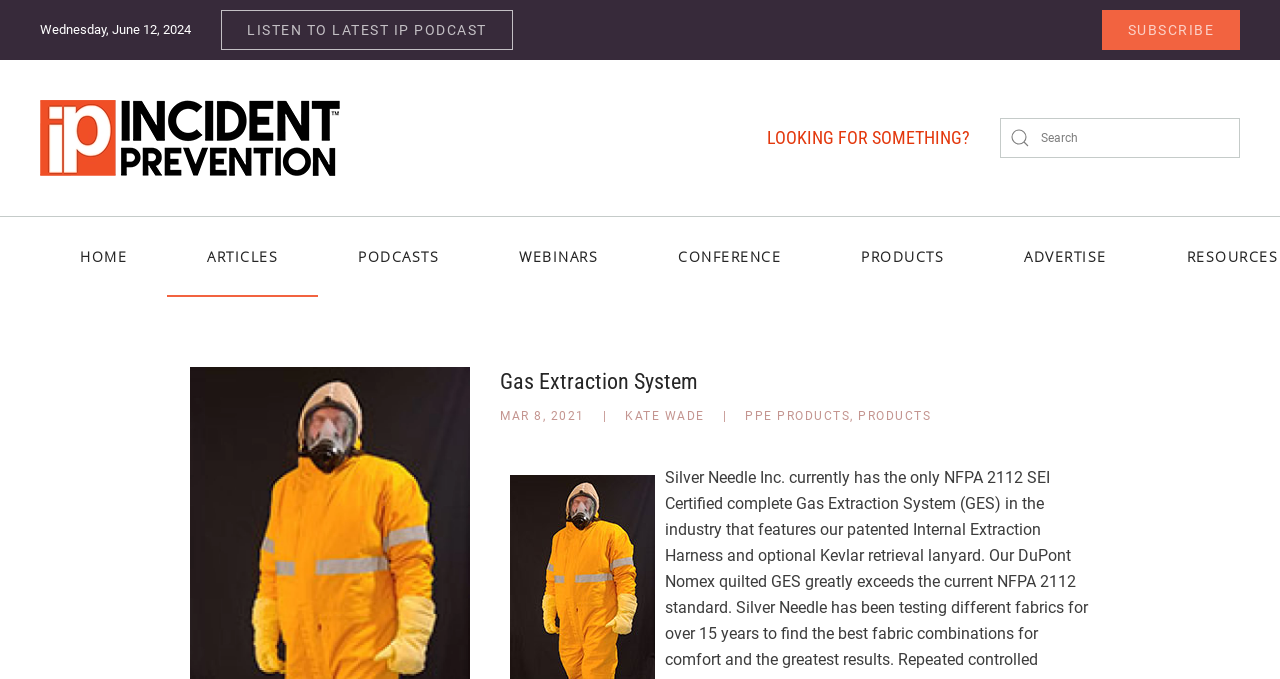What is the author of the article?
Can you give a detailed and elaborate answer to the question?

I found the author's name by looking at the link element that says 'KATE WADE' below the date 'MAR 8, 2021'.